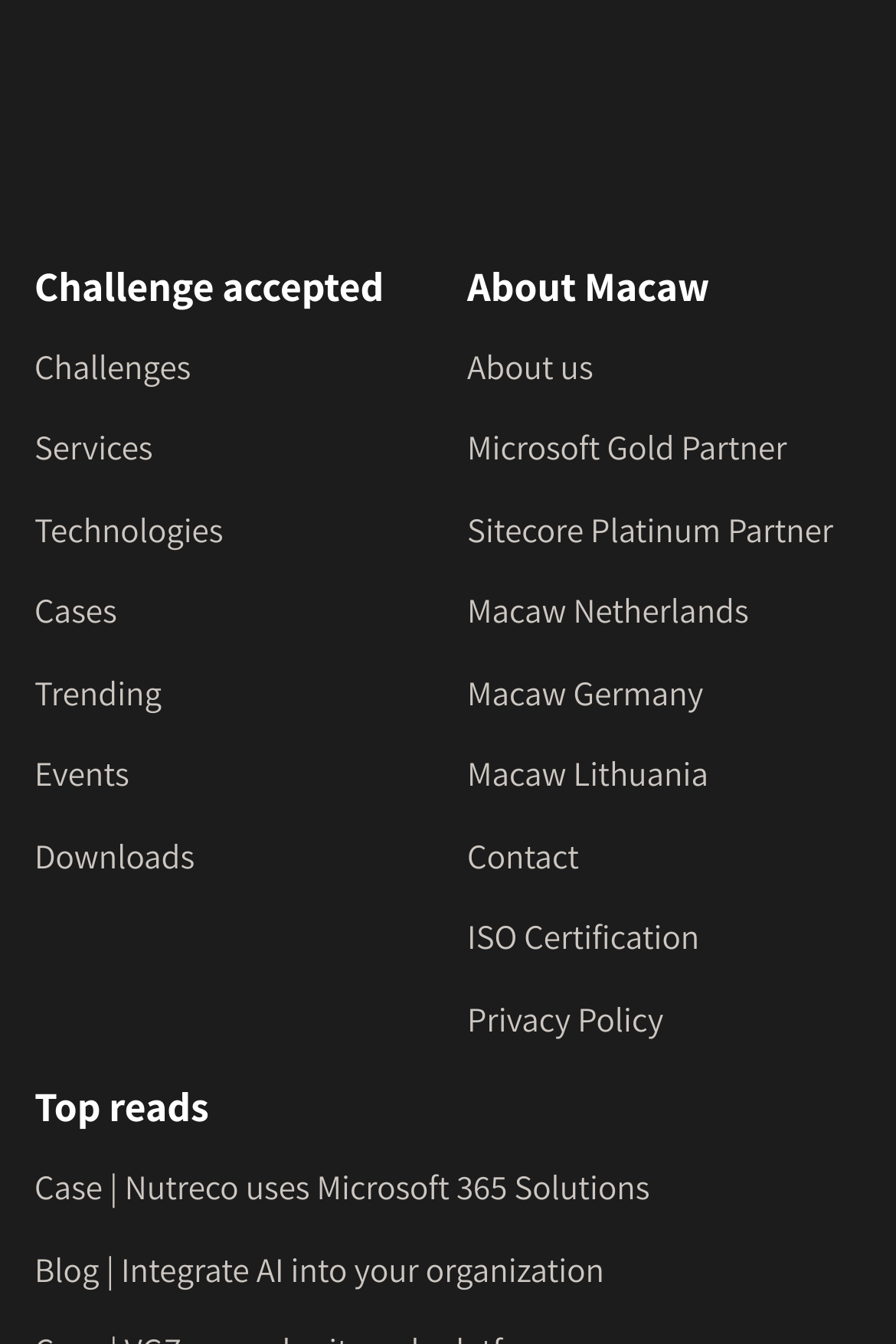What are the different regions where Macaw has a presence?
Please provide a comprehensive answer based on the information in the image.

The links 'Macaw Netherlands', 'Macaw Germany', and 'Macaw Lithuania' are present on the webpage, indicating that Macaw has a presence in these regions.